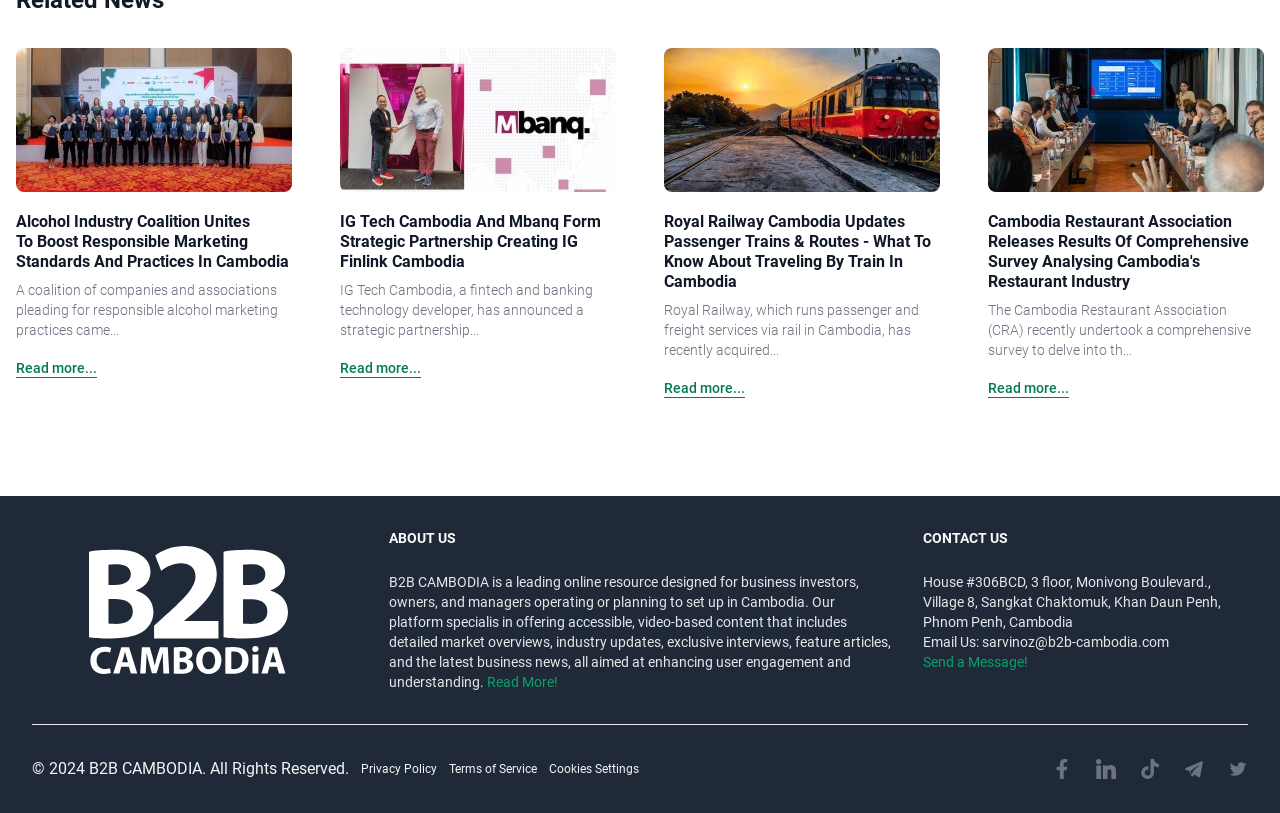Show the bounding box coordinates for the element that needs to be clicked to execute the following instruction: "Read more about 'IG Tech Cambodia And Mbanq Form Strategic Partnership Creating IG Finlink Cambodia'". Provide the coordinates in the form of four float numbers between 0 and 1, i.e., [left, top, right, bottom].

[0.266, 0.441, 0.329, 0.465]